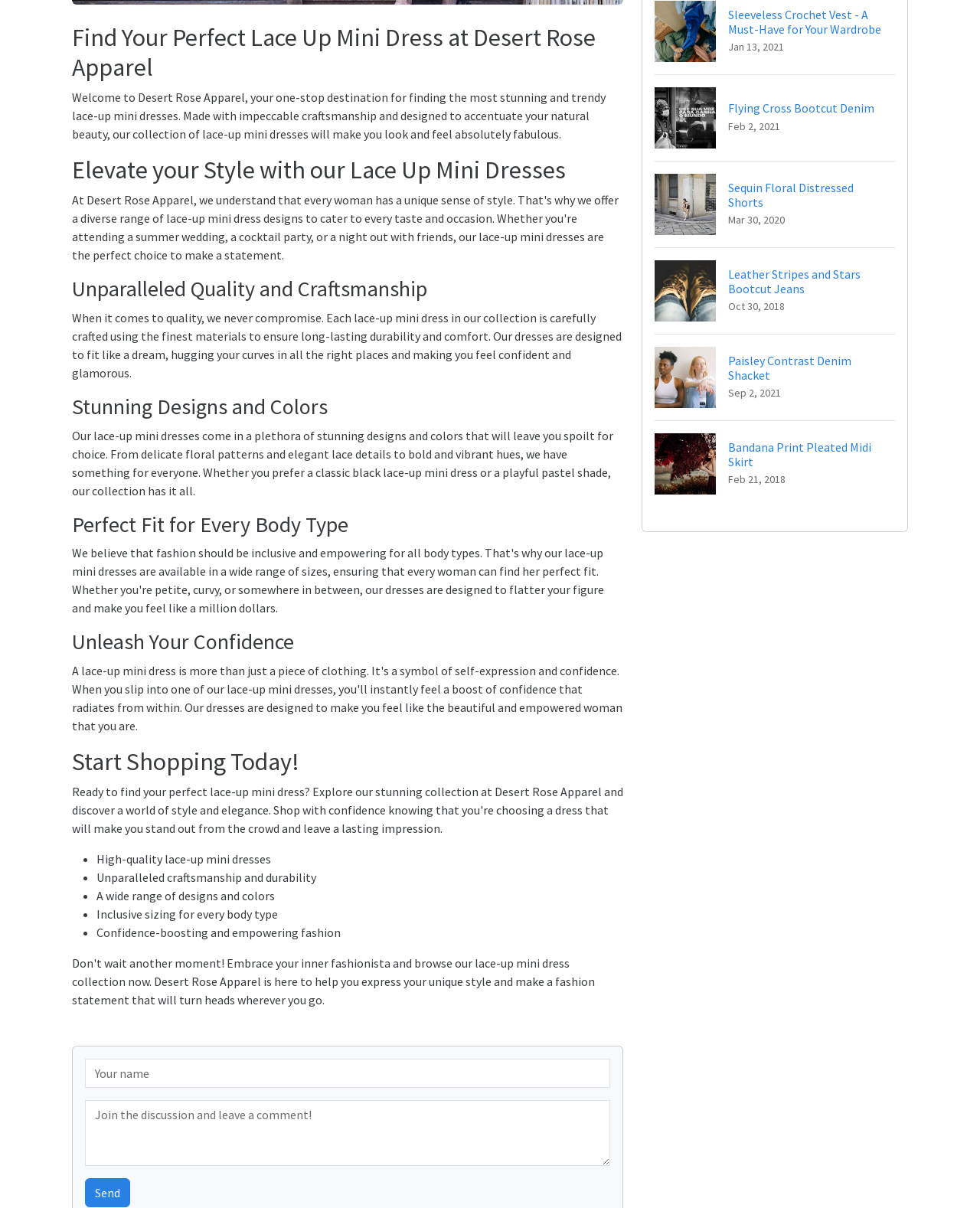Using the description: "Automotive", identify the bounding box of the corresponding UI element in the screenshot.

None